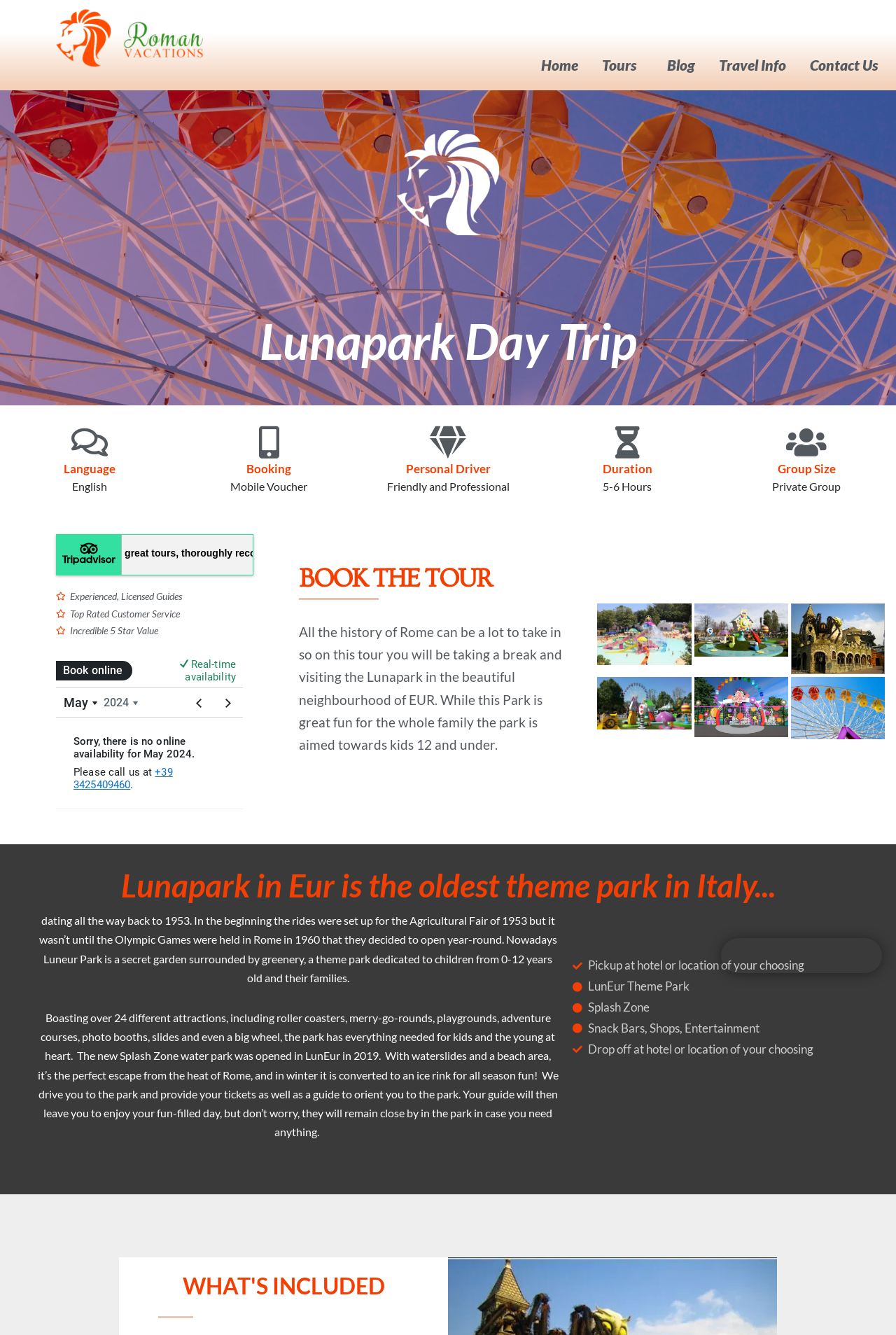Determine the coordinates of the bounding box for the clickable area needed to execute this instruction: "Click the 'Roman Vacations logo' link".

[0.059, 0.005, 0.232, 0.052]